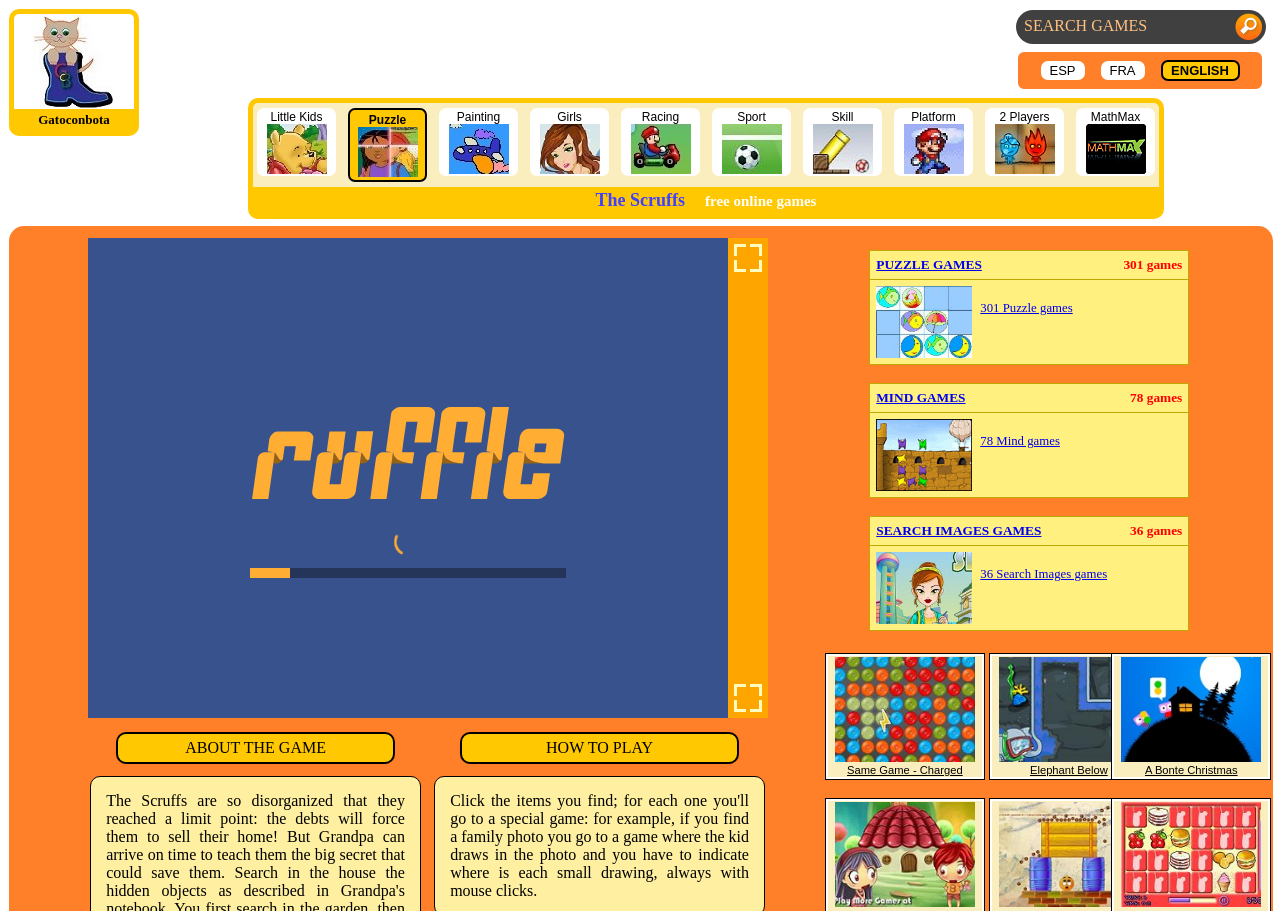Reply to the question with a single word or phrase:
What is the language currently selected?

ENGLISH